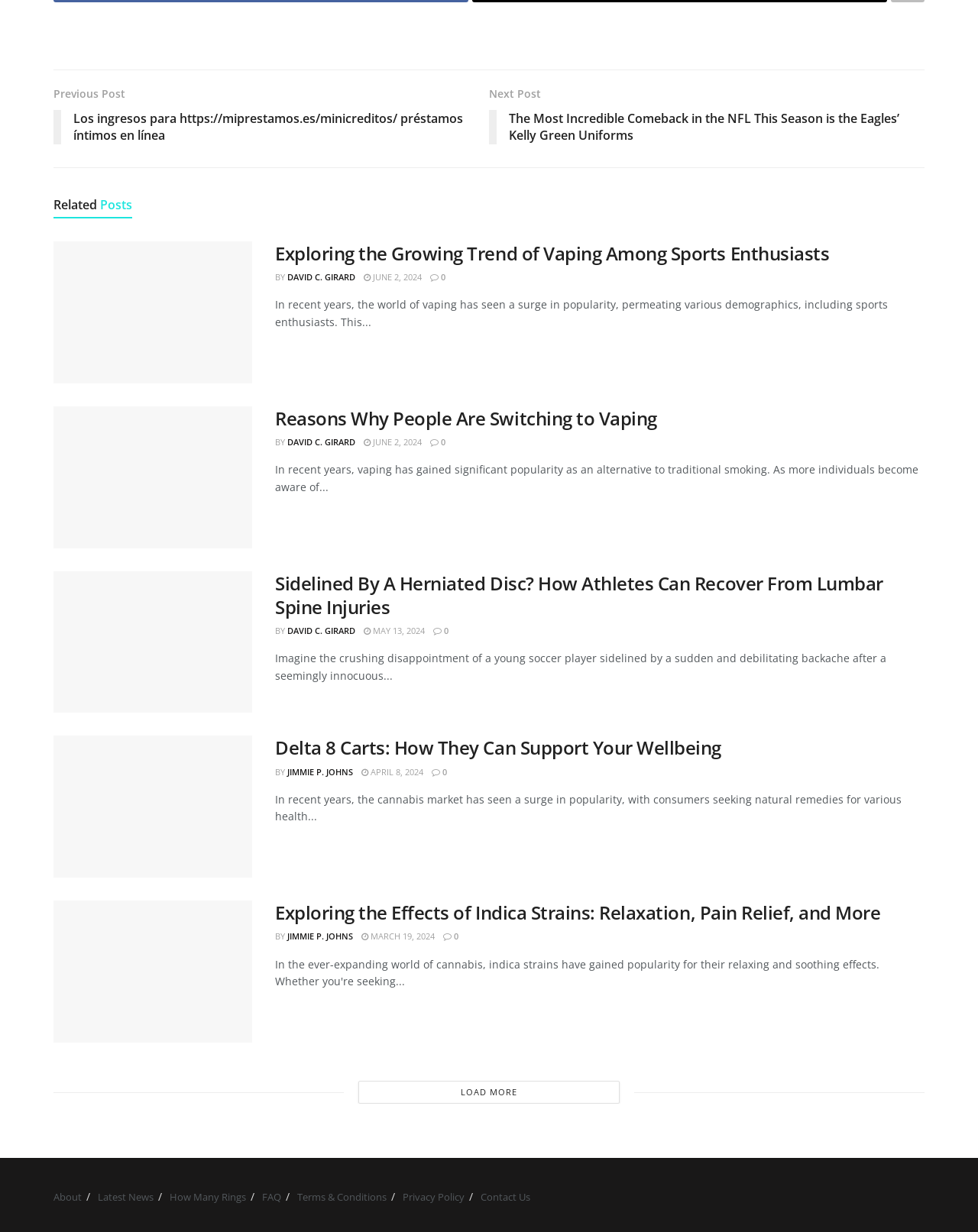What type of content is featured on this webpage?
Could you please answer the question thoroughly and with as much detail as possible?

The webpage features a collection of articles, each with a heading, image, and brief summary. The topics of these articles appear to be related to sports and wellness, including vaping, athletic injuries, and cannabis products. This suggests that the webpage is a blog or online publication focused on these topics.